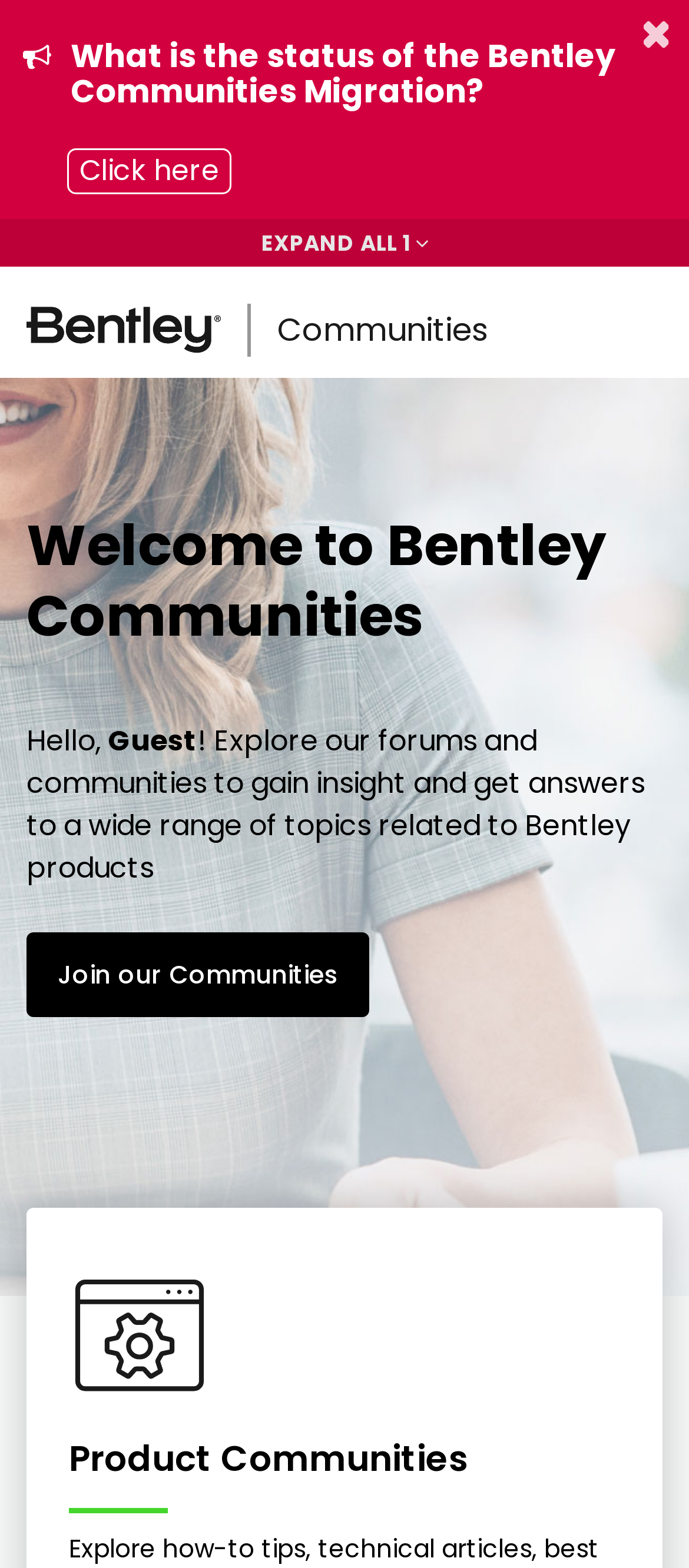Predict the bounding box coordinates of the UI element that matches this description: "Communities". The coordinates should be in the format [left, top, right, bottom] with each value between 0 and 1.

[0.364, 0.182, 0.749, 0.239]